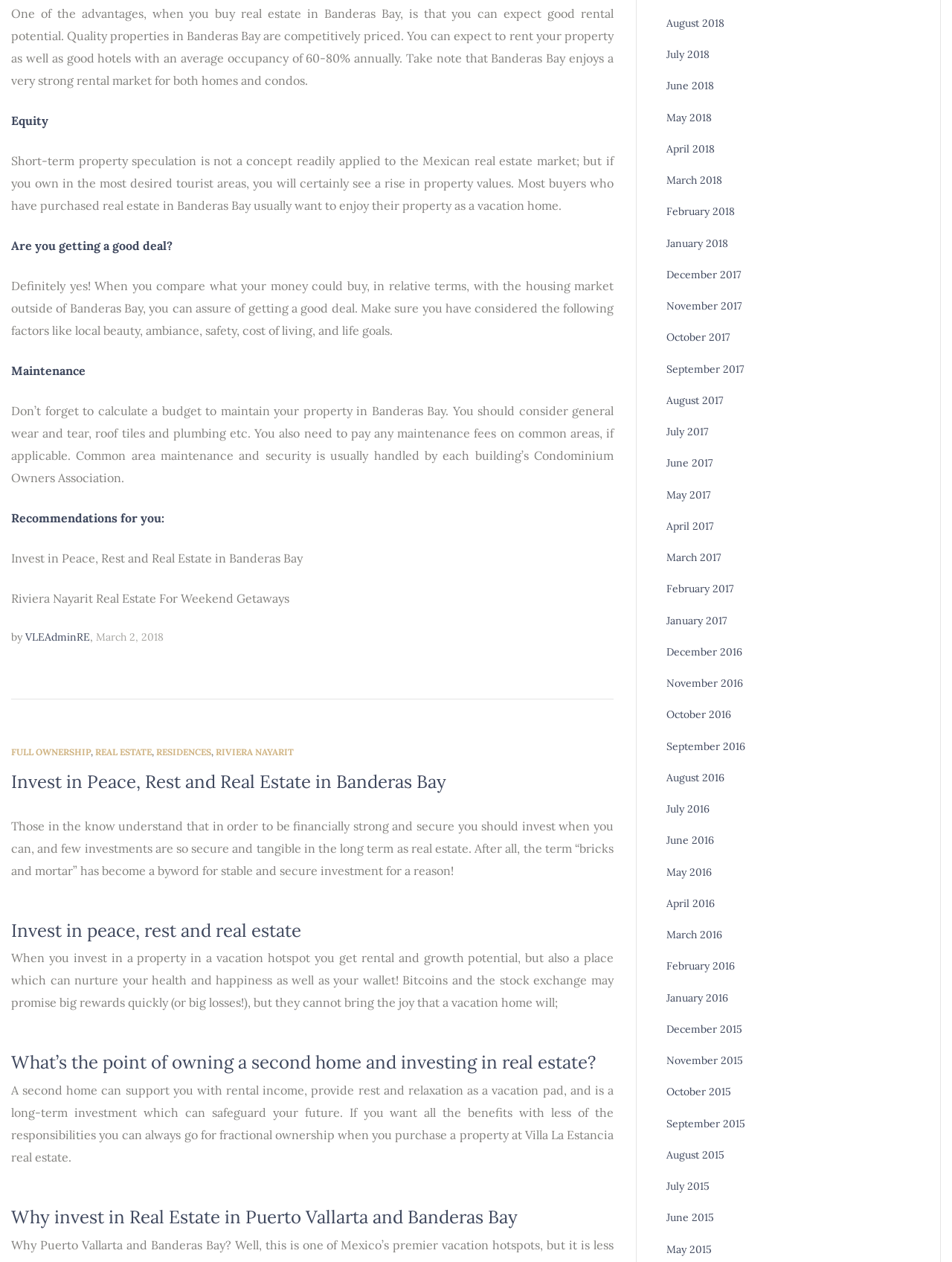Please identify the coordinates of the bounding box that should be clicked to fulfill this instruction: "Click on 'Invest in Peace, Rest and Real Estate in Banderas Bay'".

[0.012, 0.61, 0.469, 0.629]